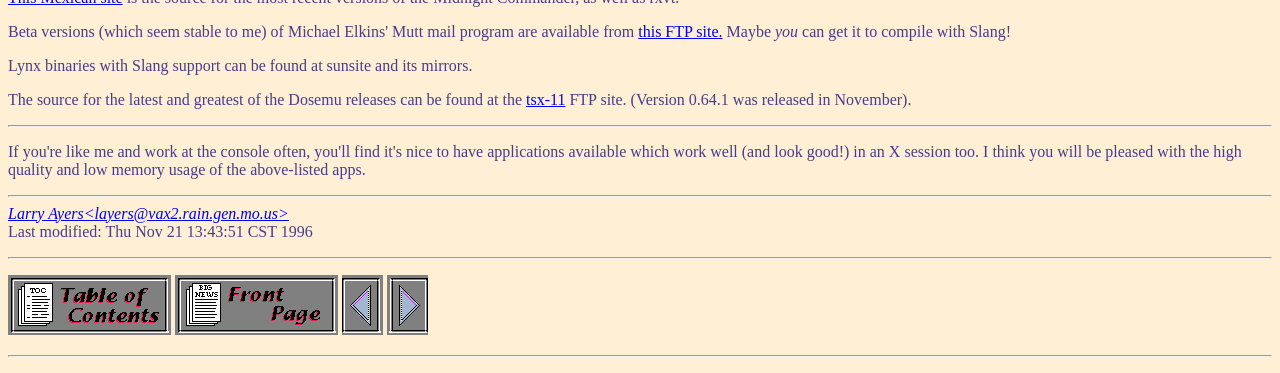Answer with a single word or phrase: 
How many navigation links are at the bottom?

5